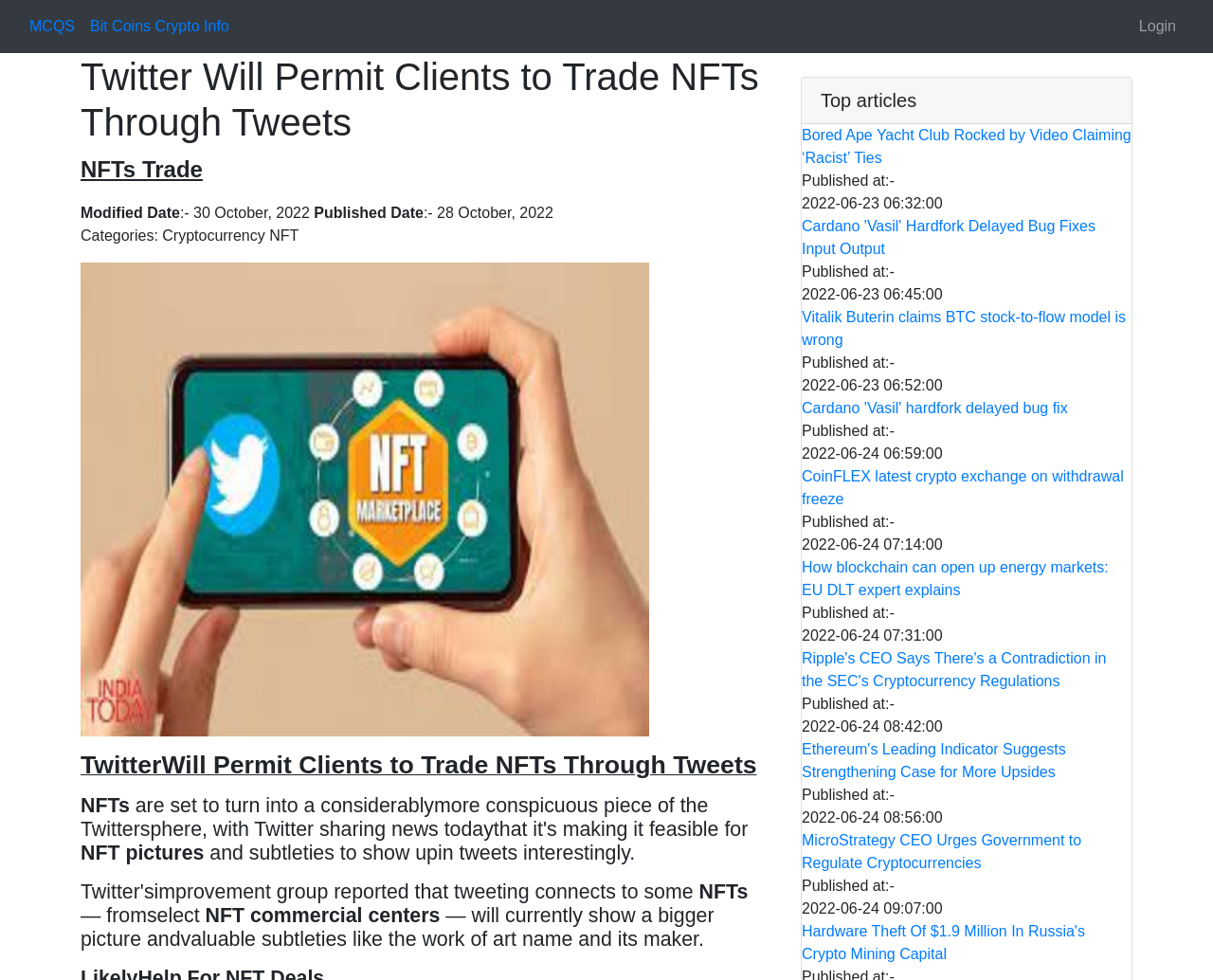Pinpoint the bounding box coordinates of the area that must be clicked to complete this instruction: "Download the app on the App Store".

None